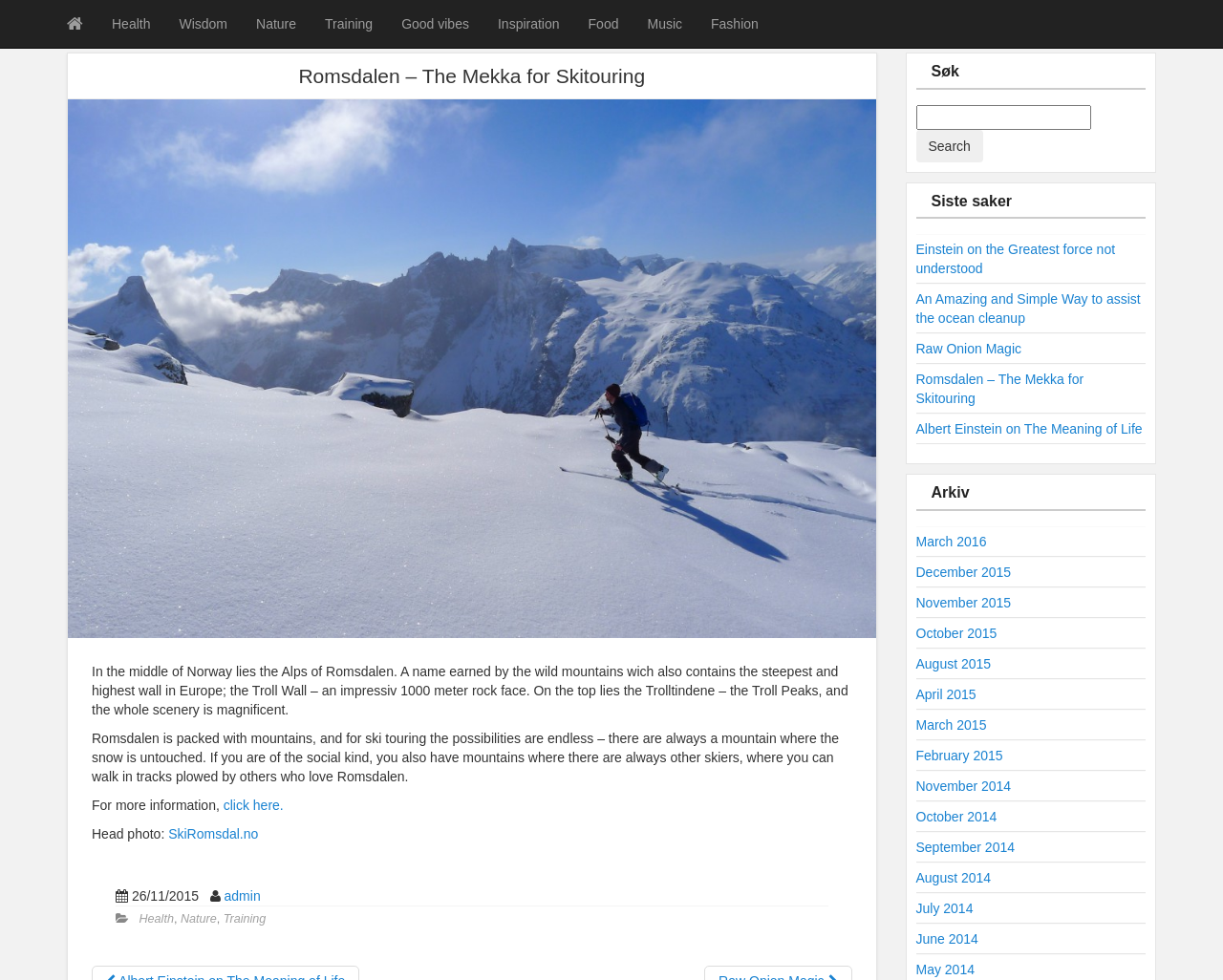How many links are there in the 'Siste saker' section?
Utilize the information in the image to give a detailed answer to the question.

In the 'Siste saker' section, there are five links listed, namely 'Einstein on the Greatest force not understood', 'An Amazing and Simple Way to assist the ocean cleanup', 'Raw Onion Magic', 'Romsdalen – The Mekka for Skitouring', and 'Albert Einstein on The Meaning of Life'.